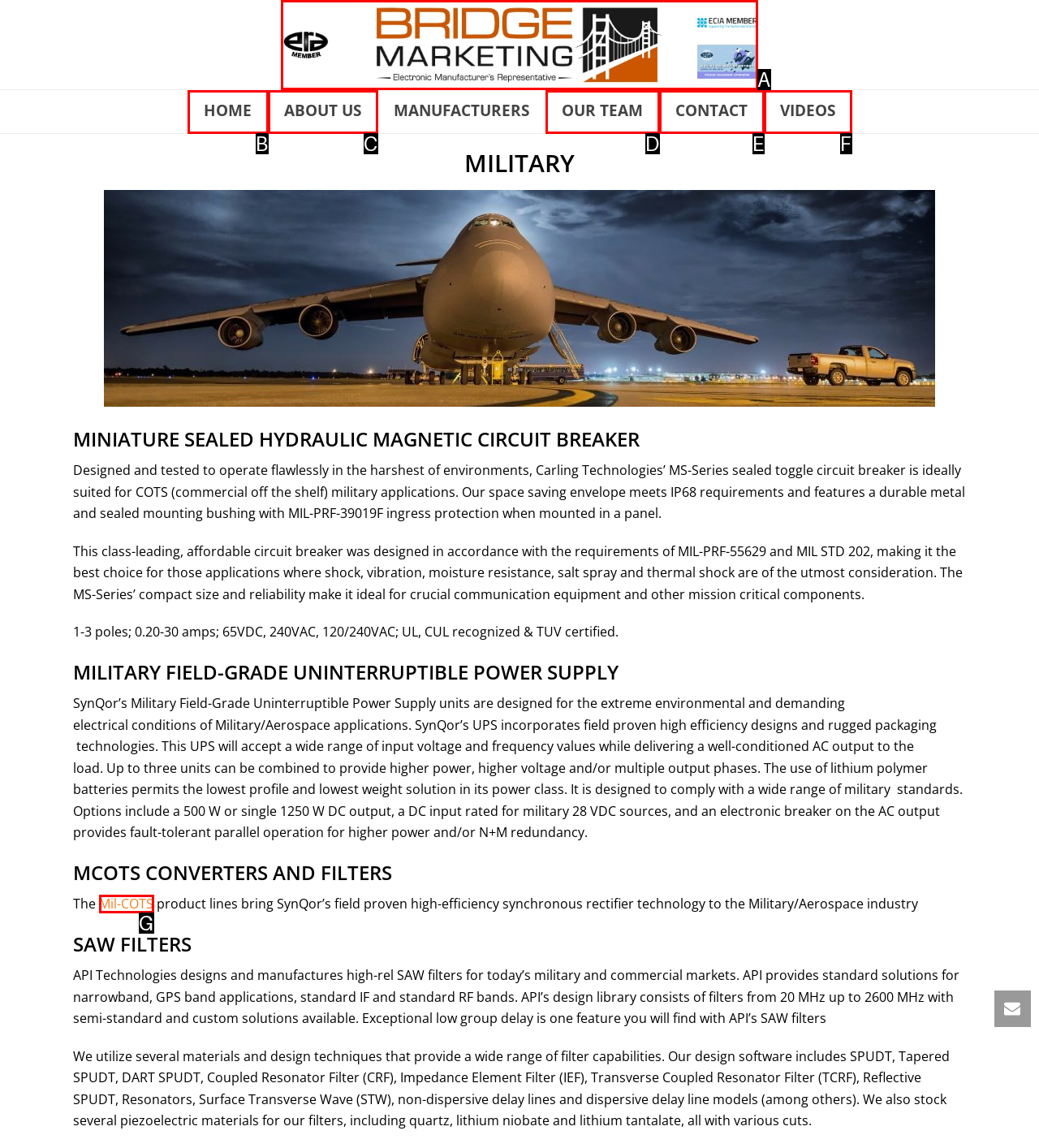Determine the HTML element that best matches this description: About Us from the given choices. Respond with the corresponding letter.

C